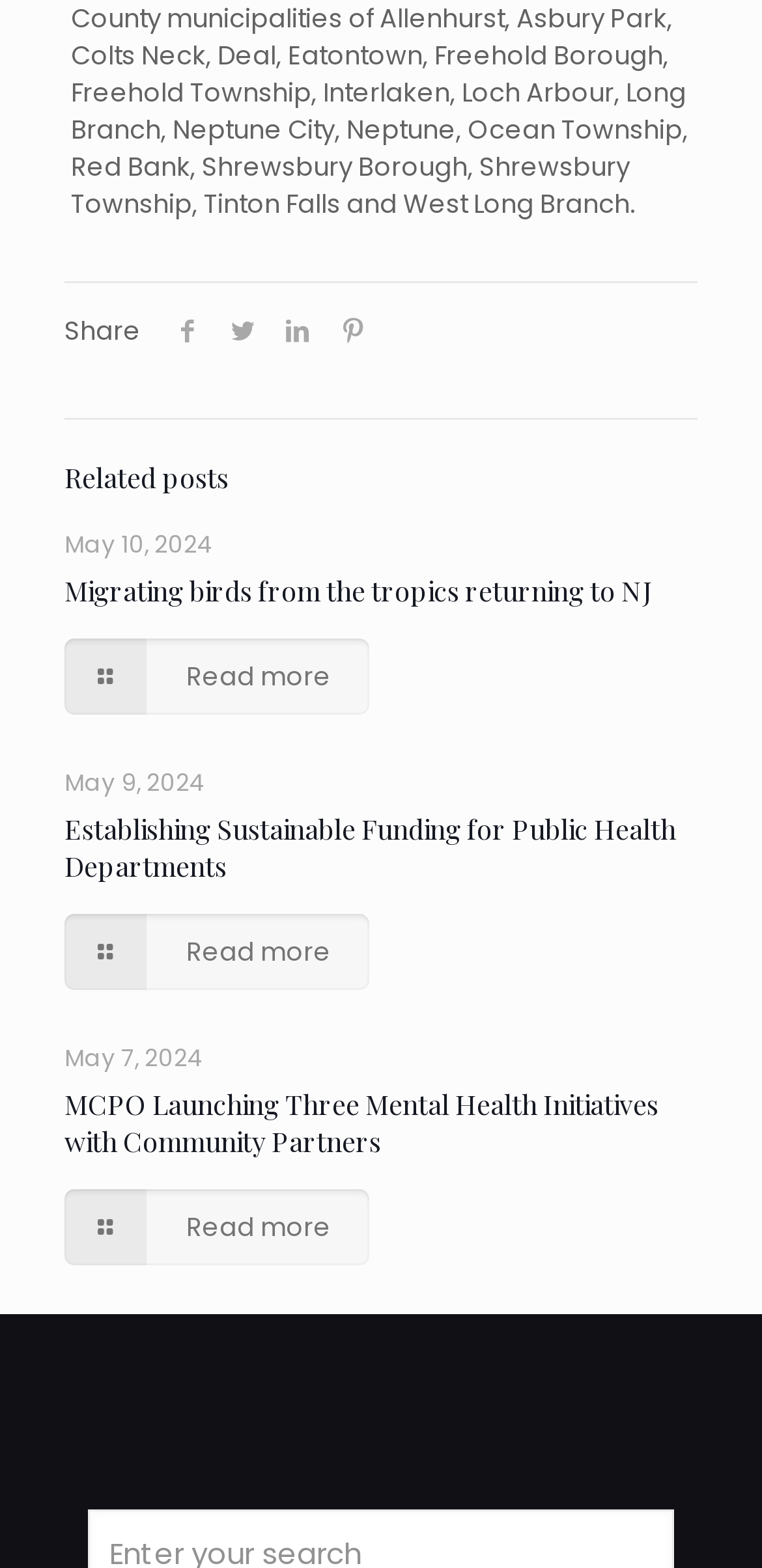How many 'Read more' links are there?
Please answer the question with a single word or phrase, referencing the image.

3